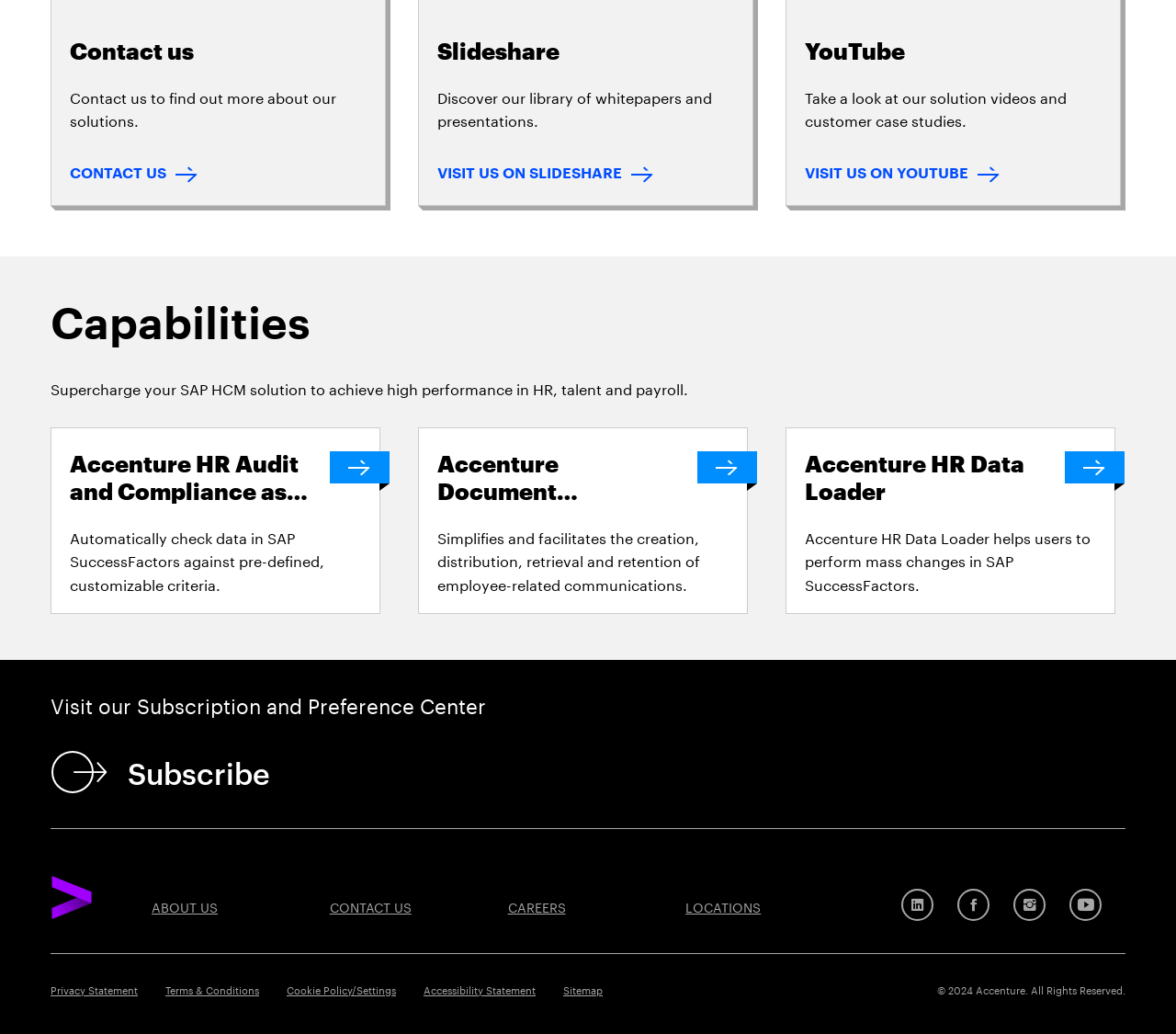Specify the bounding box coordinates of the region I need to click to perform the following instruction: "Contact us to find out more about our solutions". The coordinates must be four float numbers in the range of 0 to 1, i.e., [left, top, right, bottom].

[0.059, 0.161, 0.168, 0.175]